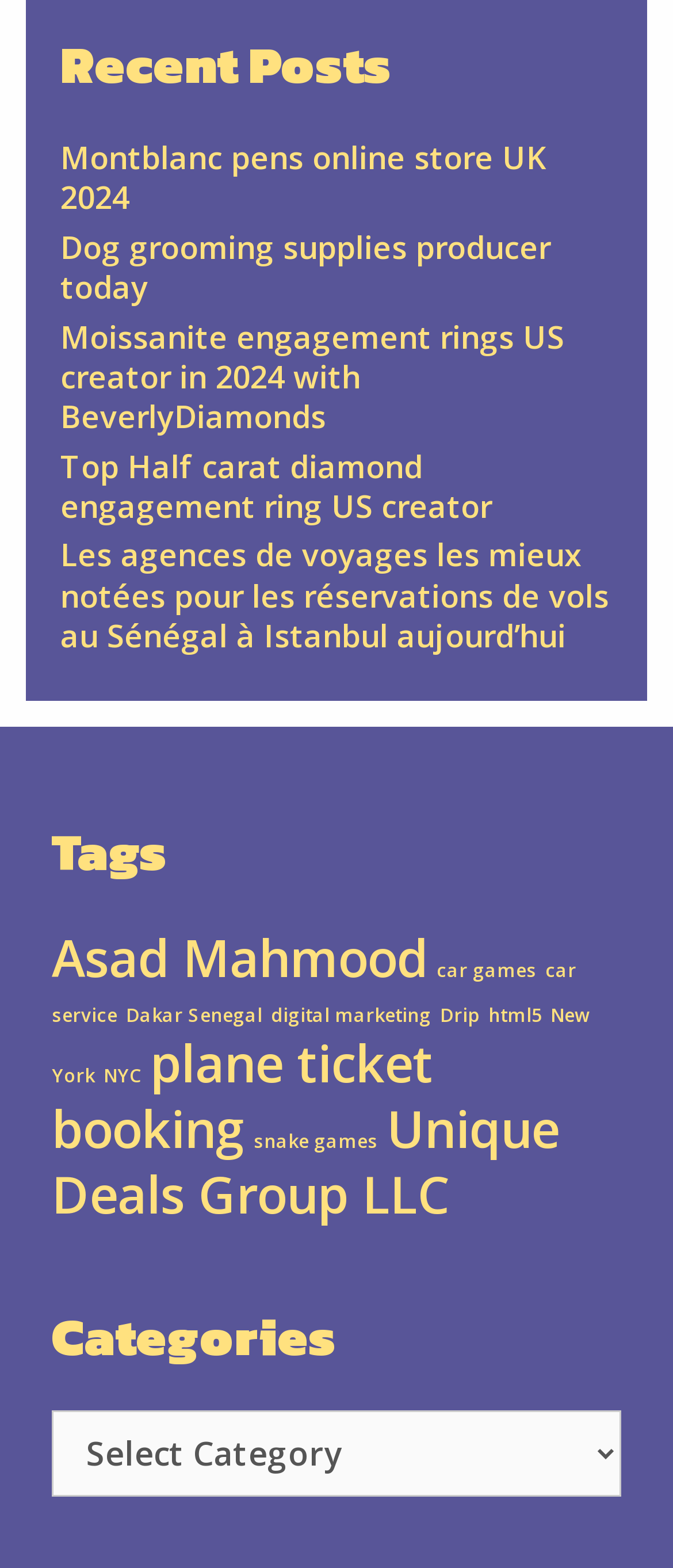Determine the bounding box for the UI element that matches this description: "Drip".

[0.654, 0.639, 0.713, 0.655]